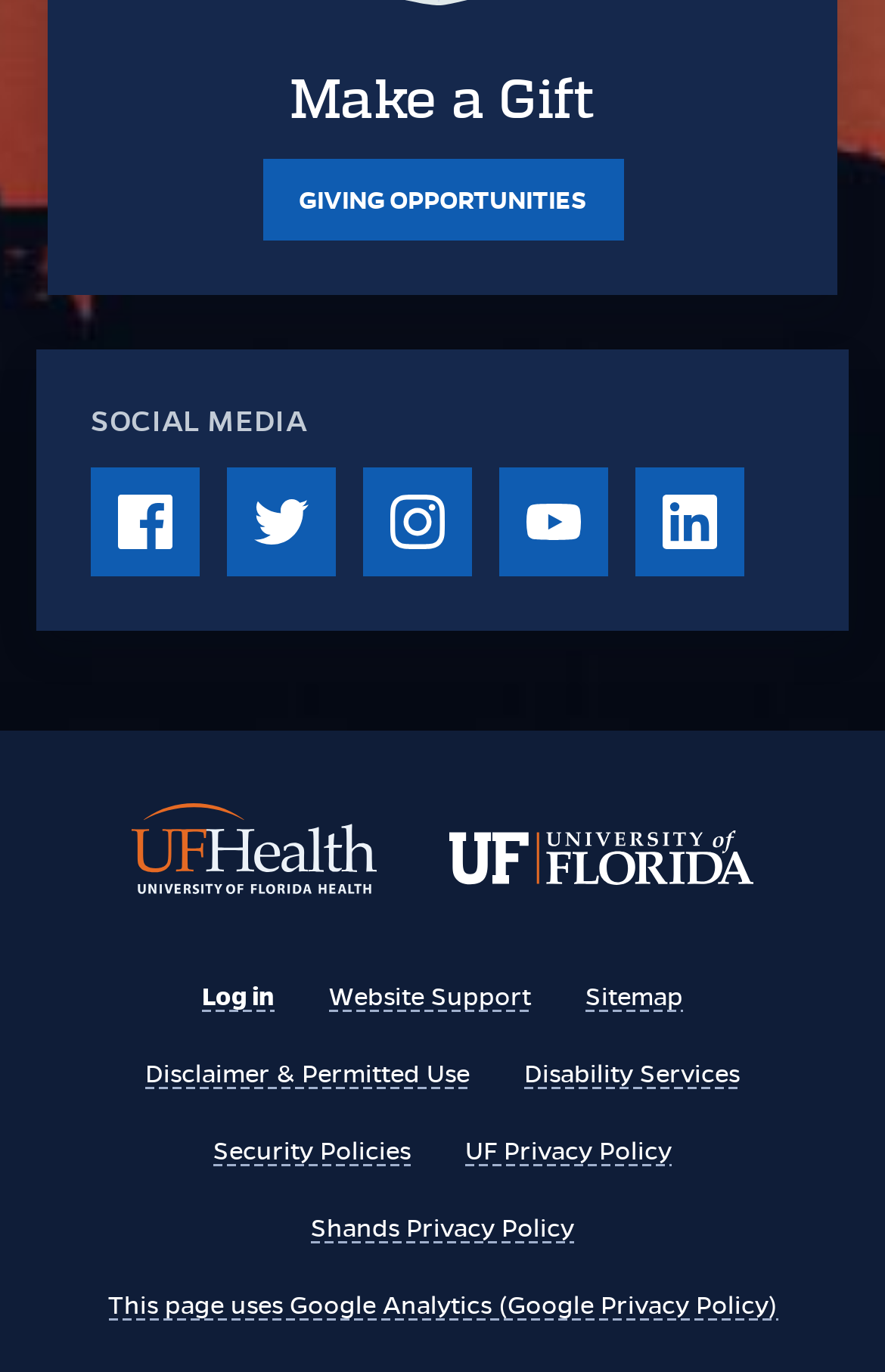Can you specify the bounding box coordinates of the area that needs to be clicked to fulfill the following instruction: "Check Disclaimer & Permitted Use"?

[0.164, 0.771, 0.531, 0.794]